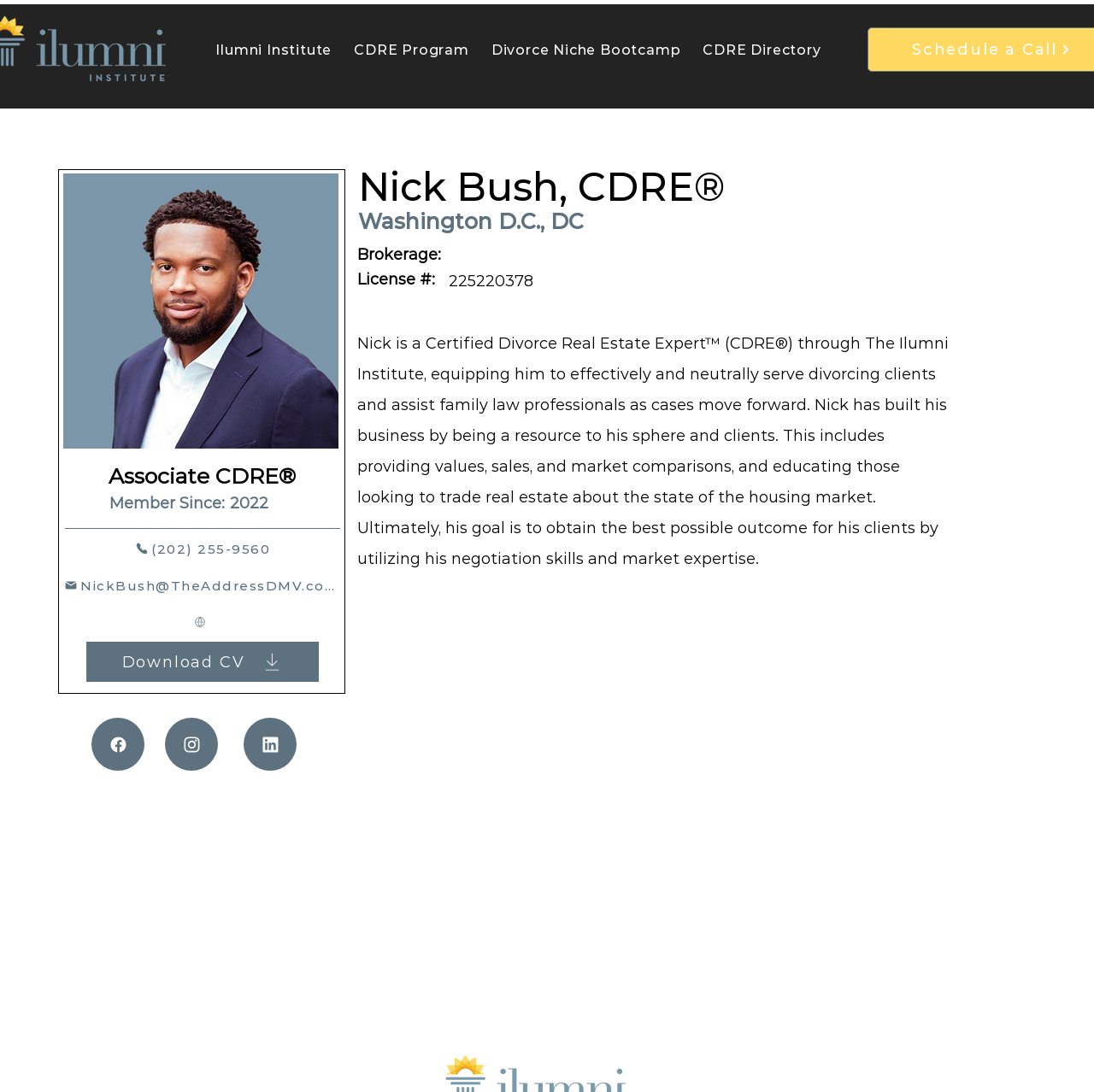Please answer the following question using a single word or phrase: 
What is the name of the institute that certified Nick Bush?

Ilumni Institute